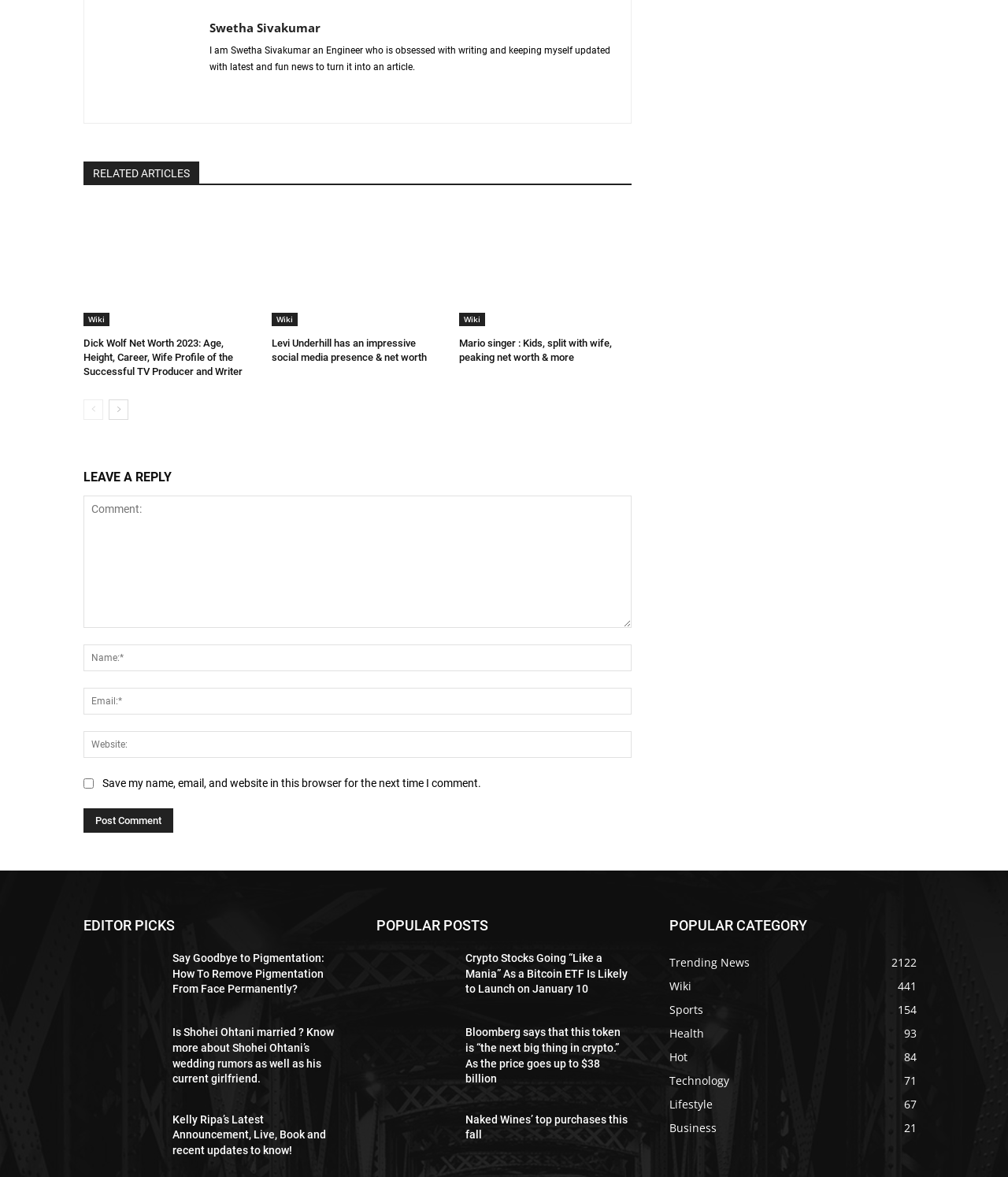Pinpoint the bounding box coordinates of the area that must be clicked to complete this instruction: "Leave a reply".

[0.083, 0.396, 0.627, 0.417]